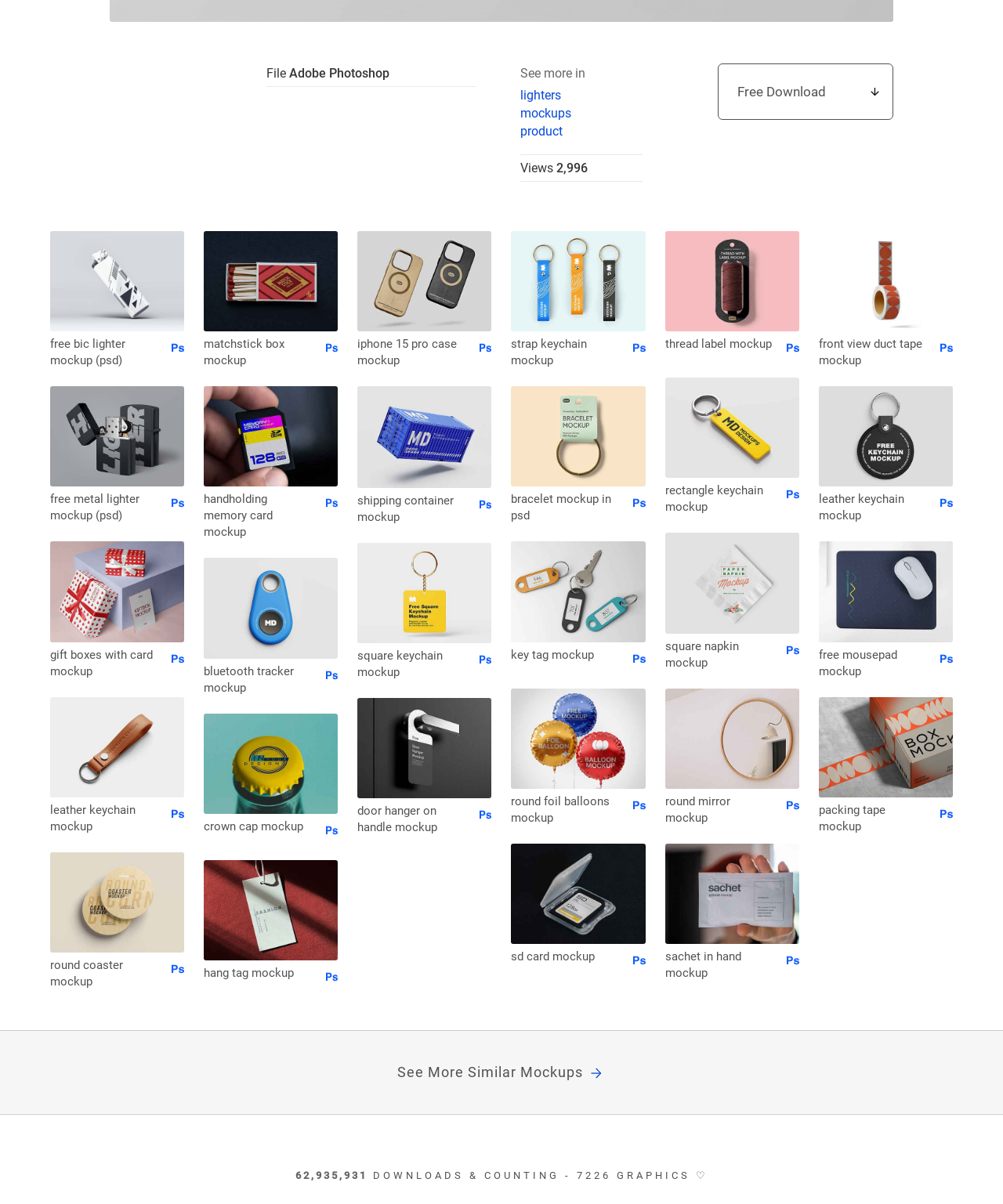Please respond to the question using a single word or phrase:
What is the theme of the mockups?

Product design